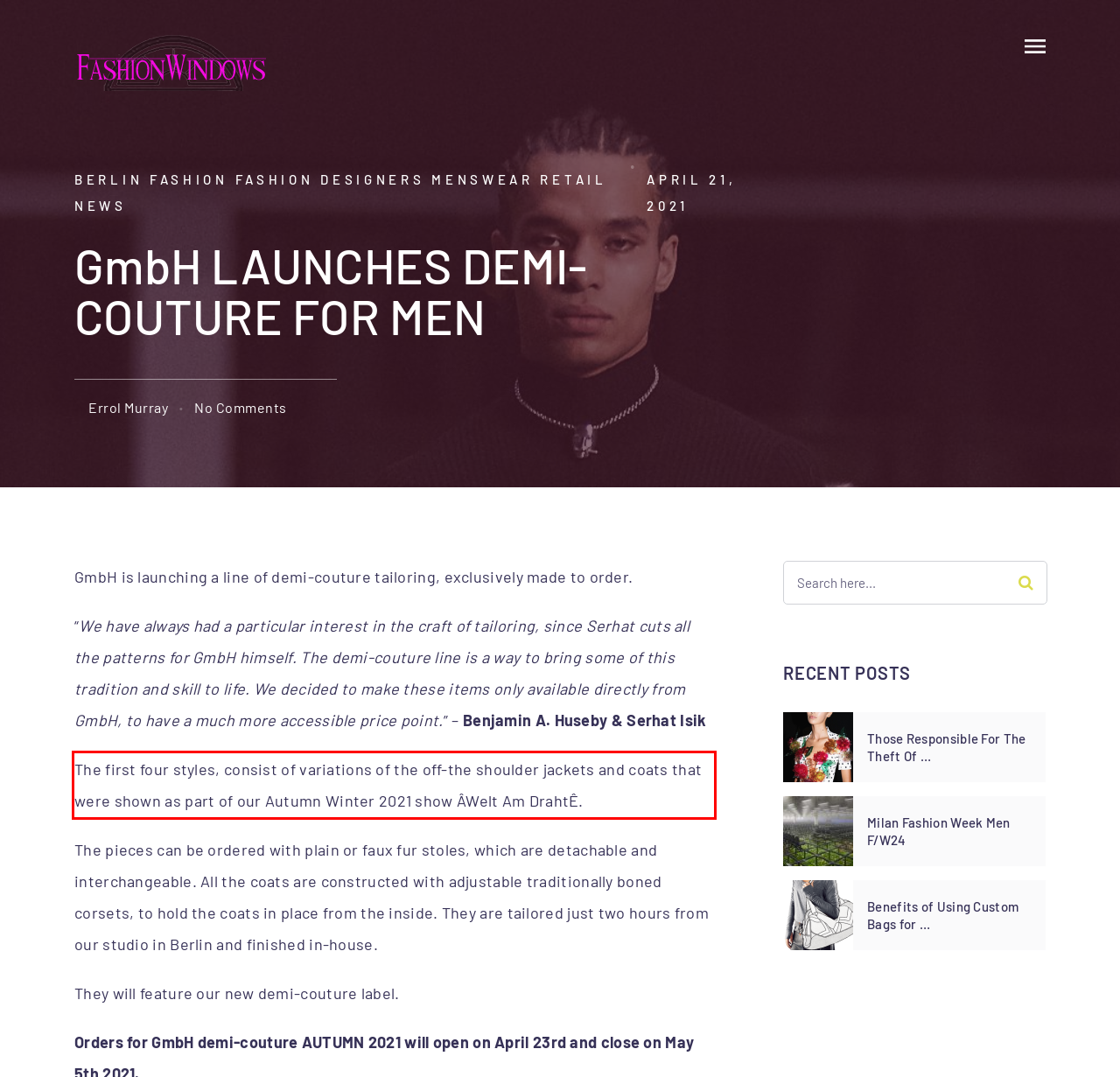Please identify the text within the red rectangular bounding box in the provided webpage screenshot.

The first four styles, consist of variations of the off-the shoulder jackets and coats that were shown as part of our Autumn Winter 2021 show ÂWelt Am DrahtÊ.